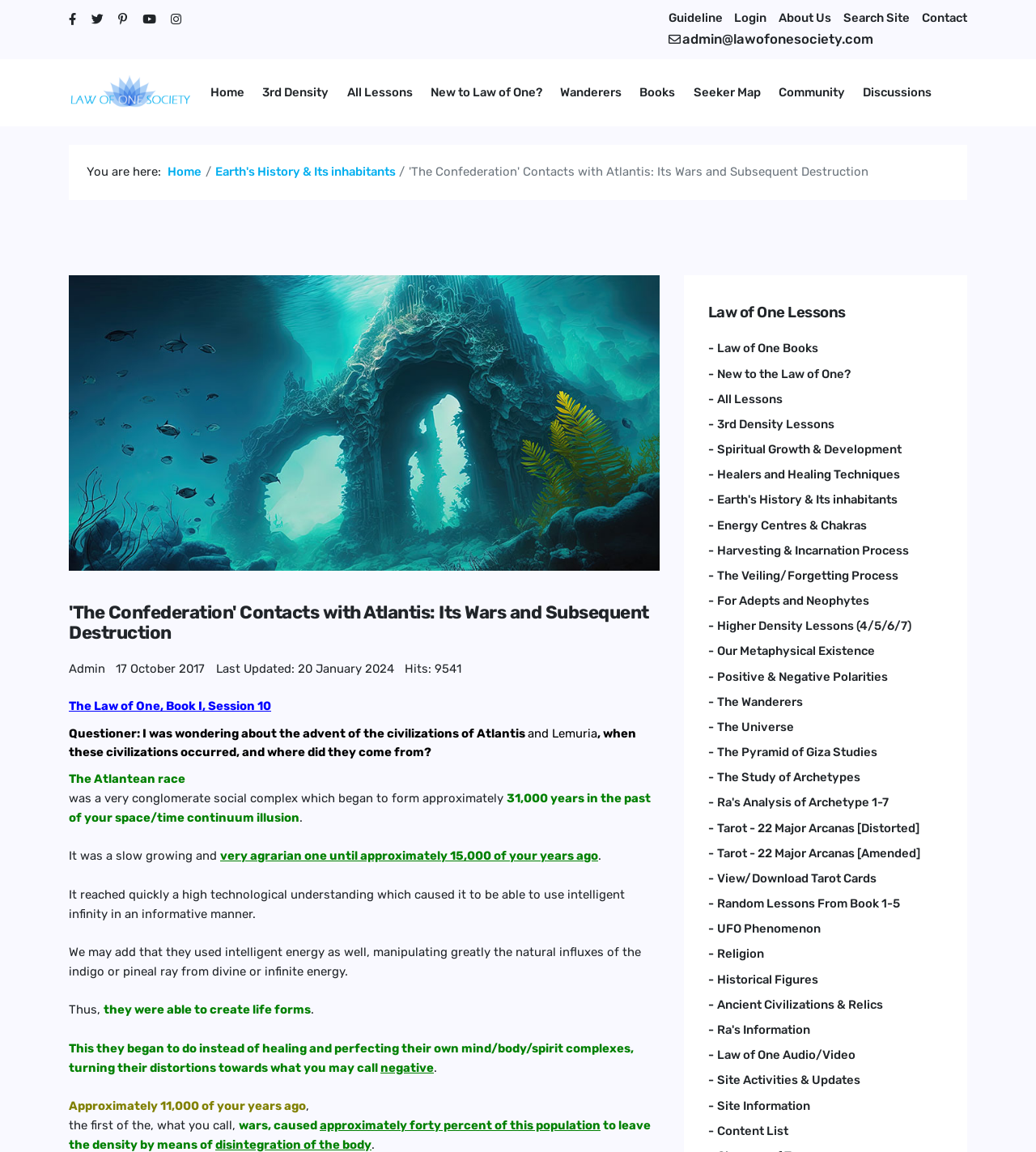Please identify the bounding box coordinates of the region to click in order to complete the given instruction: "Visit the 'Earth's History & Its inhabitants' page". The coordinates should be four float numbers between 0 and 1, i.e., [left, top, right, bottom].

[0.207, 0.142, 0.382, 0.155]